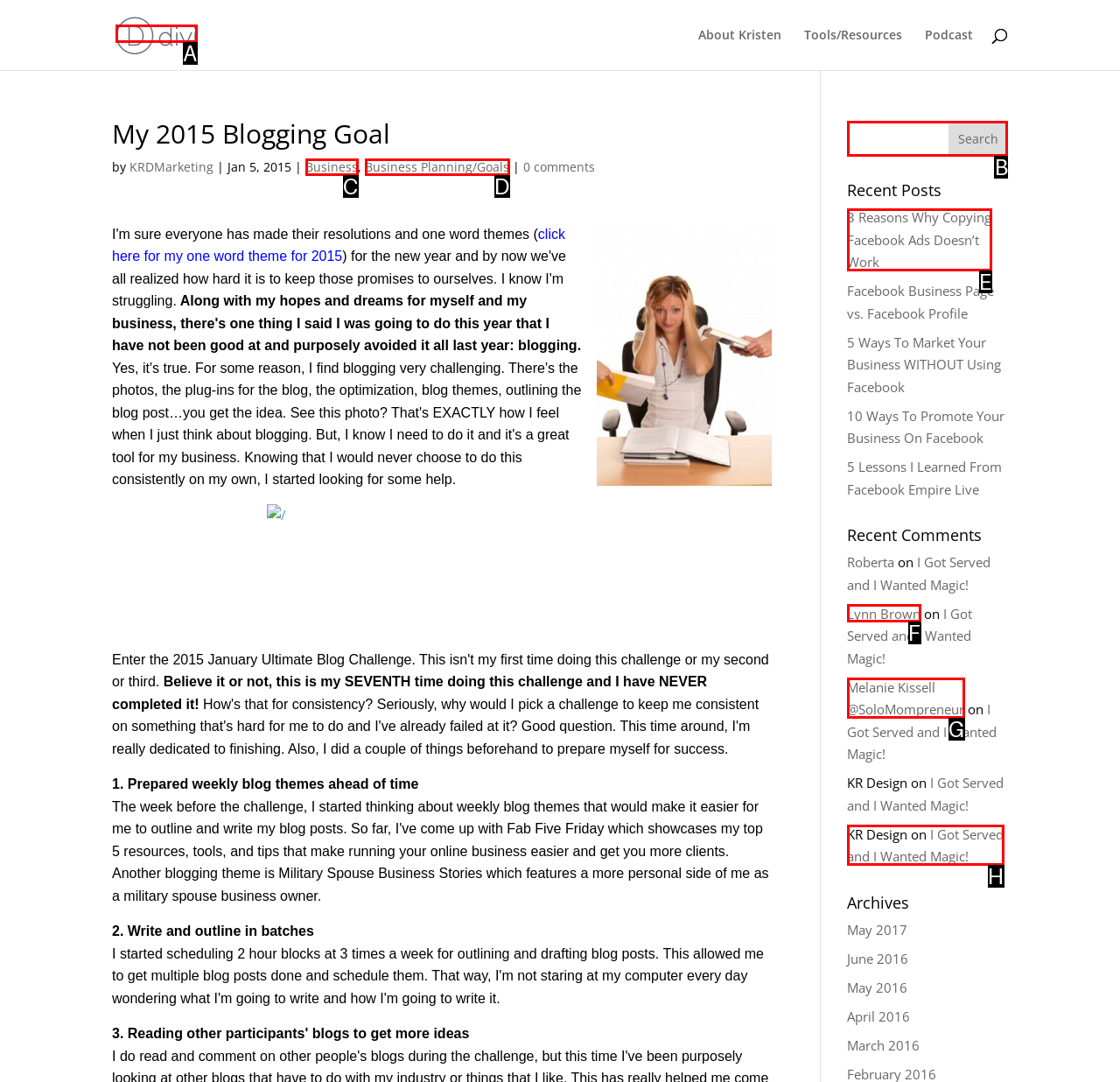Select the letter that corresponds to the description: Melanie Kissell @SoloMompreneur. Provide your answer using the option's letter.

G